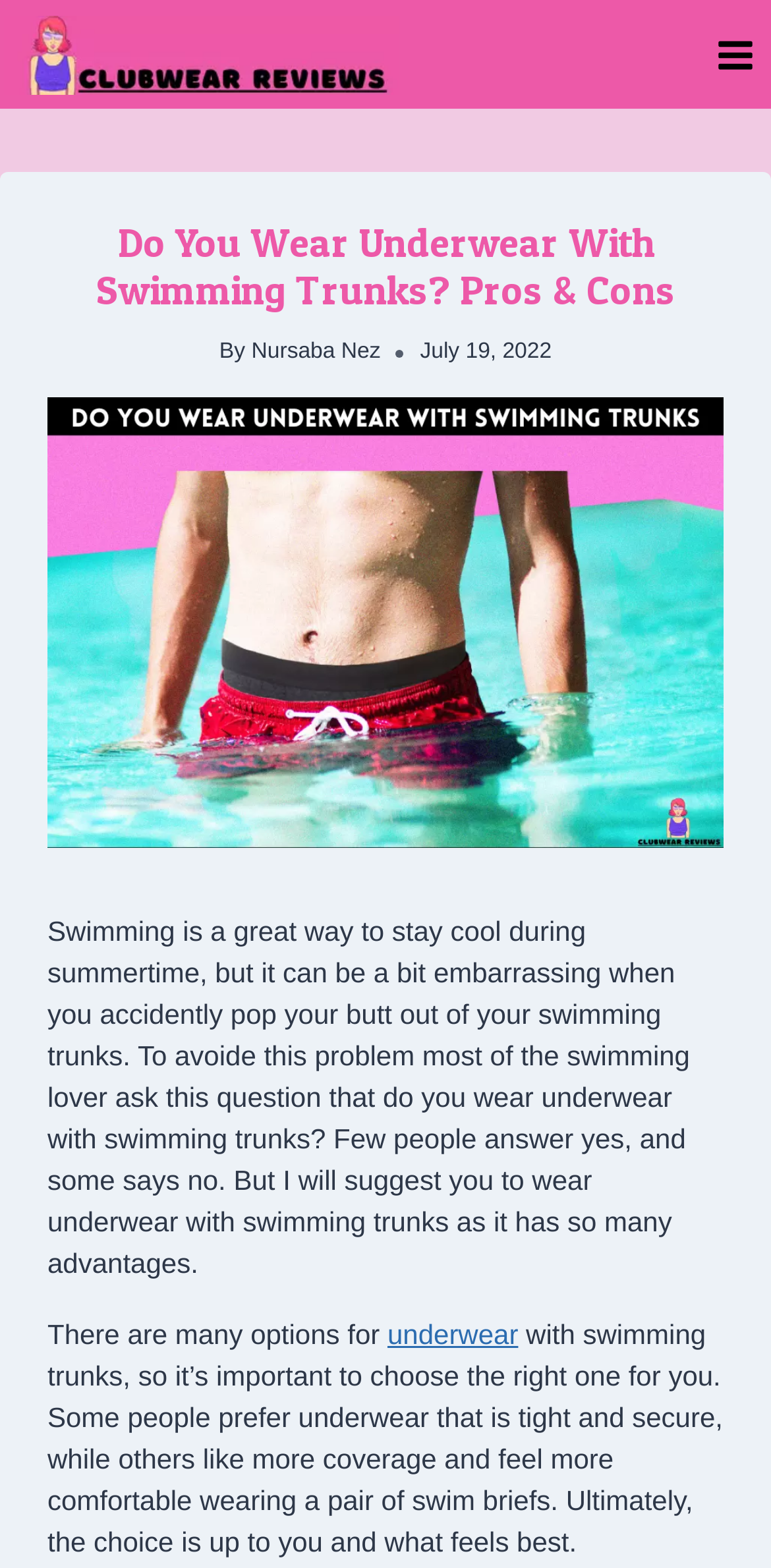Use a single word or phrase to answer the question:
Who is the author of the article?

Nursaba Nez